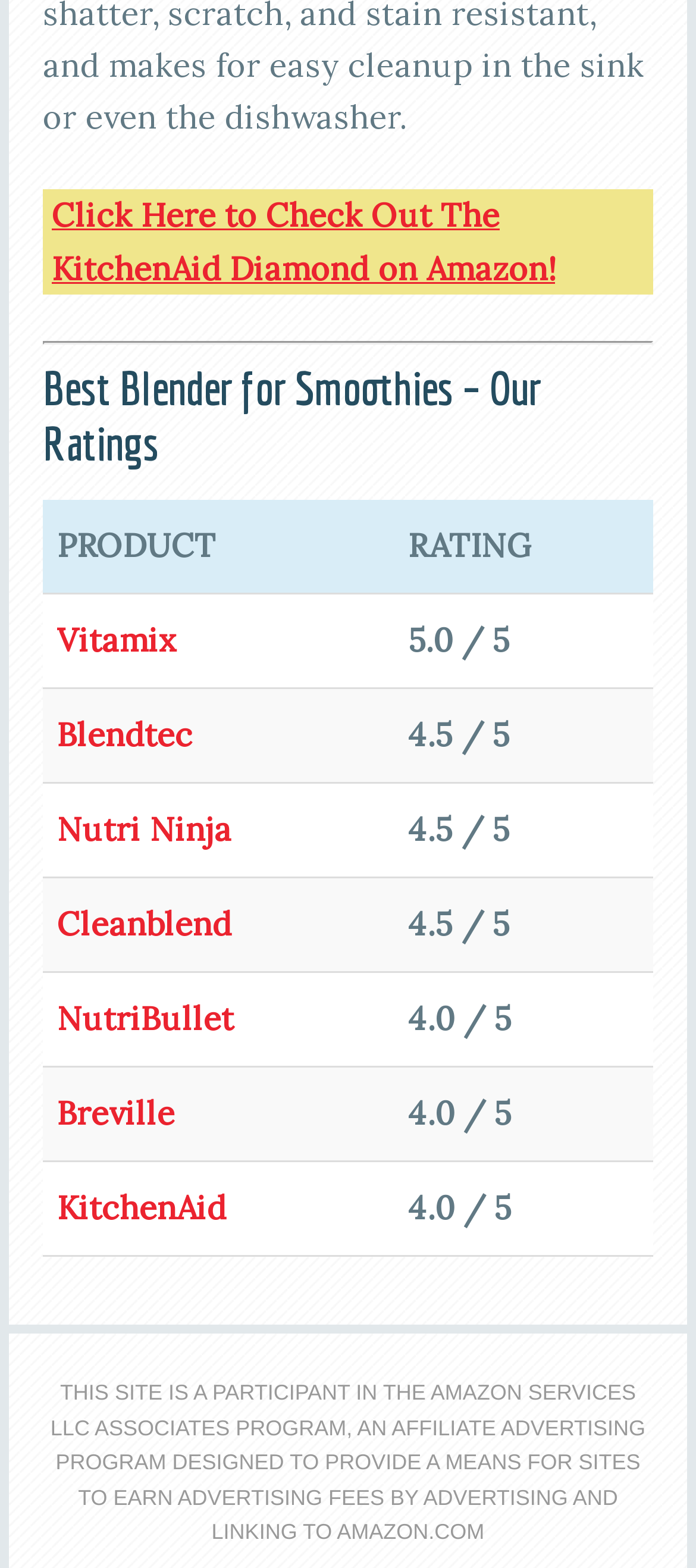Please identify the bounding box coordinates of the element's region that should be clicked to execute the following instruction: "View the ratings of Vitamix". The bounding box coordinates must be four float numbers between 0 and 1, i.e., [left, top, right, bottom].

[0.062, 0.379, 0.566, 0.439]